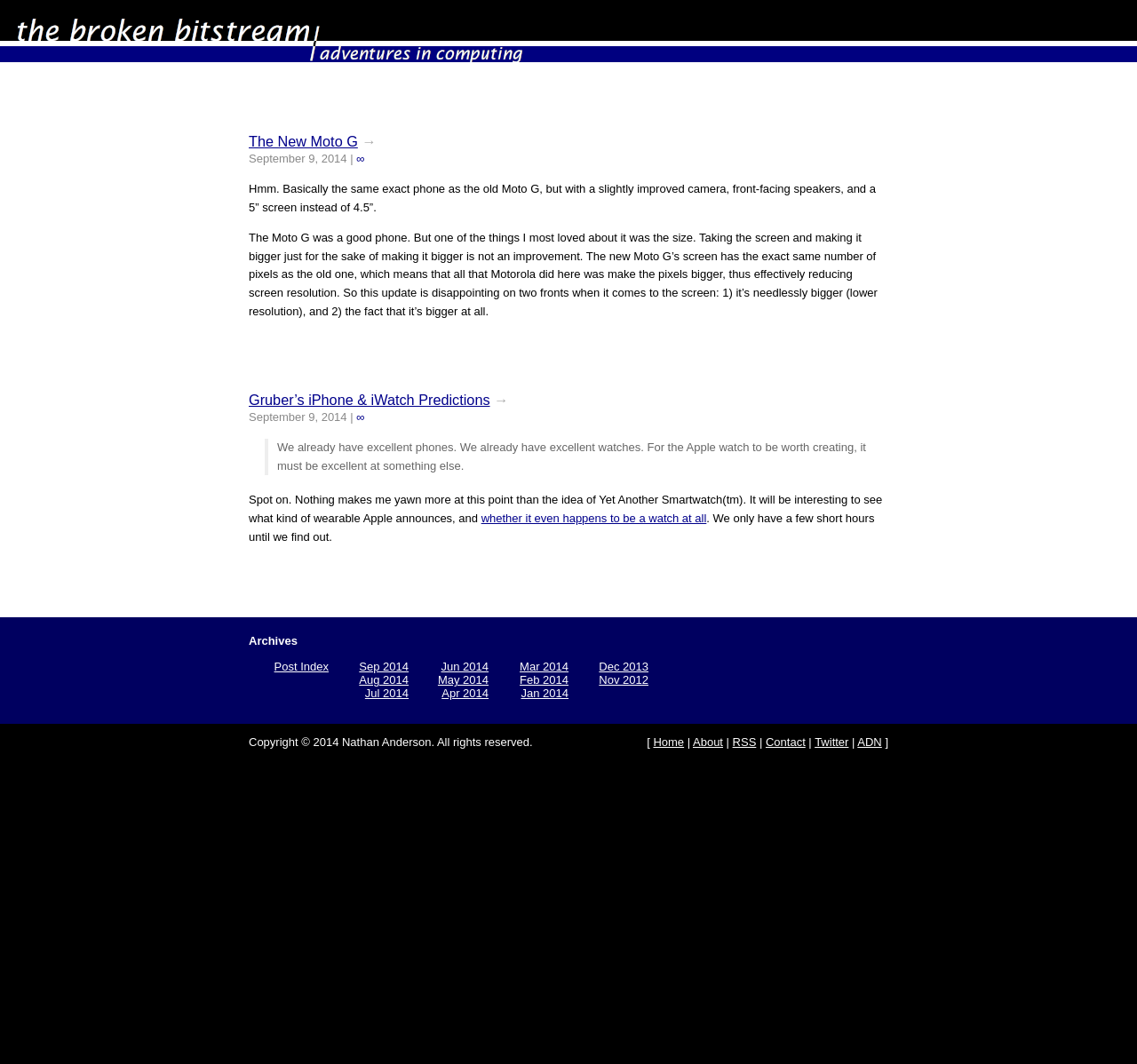Please provide the bounding box coordinates in the format (top-left x, top-left y, bottom-right x, bottom-right y). Remember, all values are floating point numbers between 0 and 1. What is the bounding box coordinate of the region described as: The New Moto G

[0.219, 0.125, 0.315, 0.14]